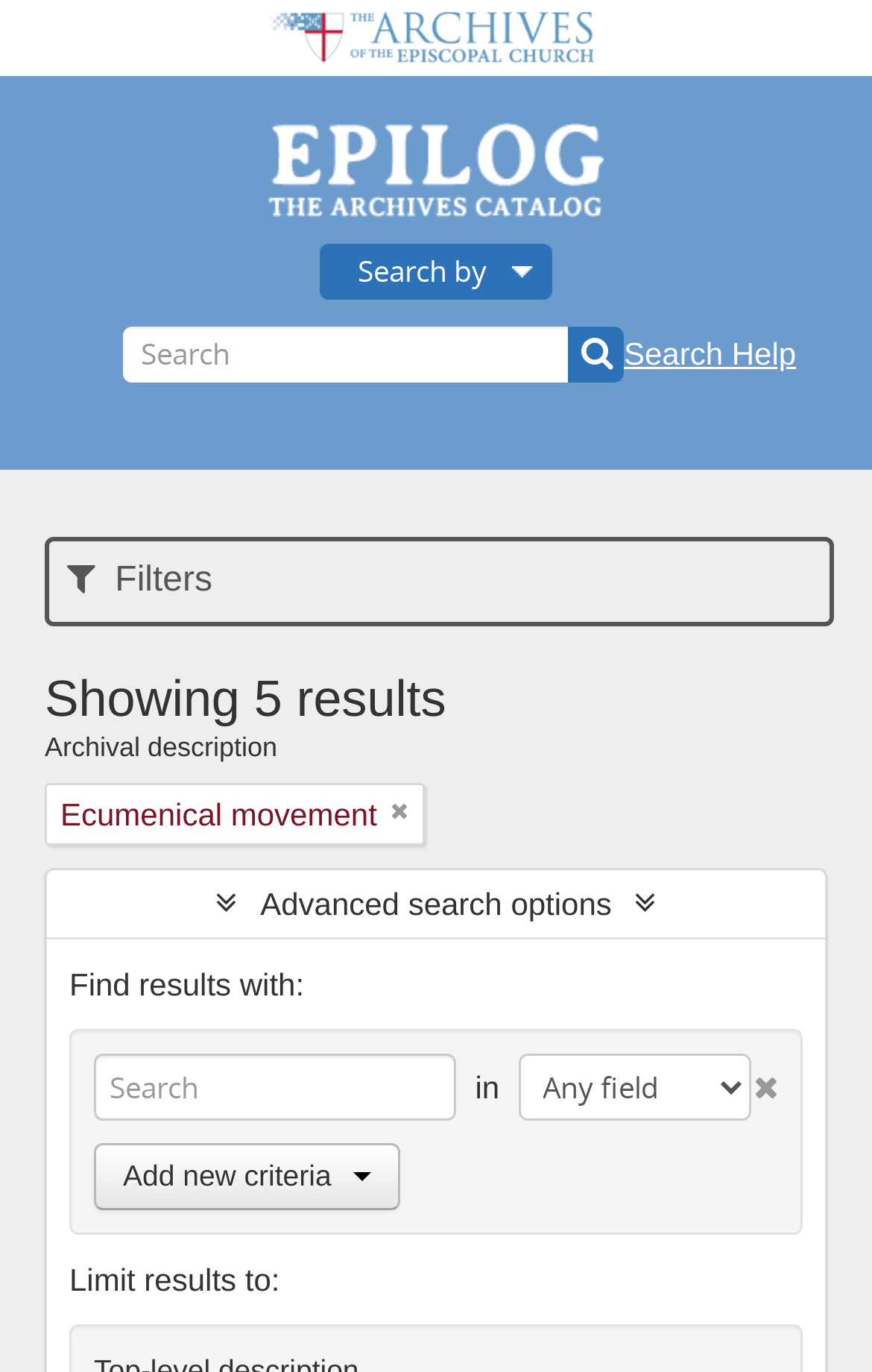Identify the bounding box coordinates of the element to click to follow this instruction: 'Use advanced search options'. Ensure the coordinates are four float values between 0 and 1, provided as [left, top, right, bottom].

[0.054, 0.634, 0.946, 0.683]